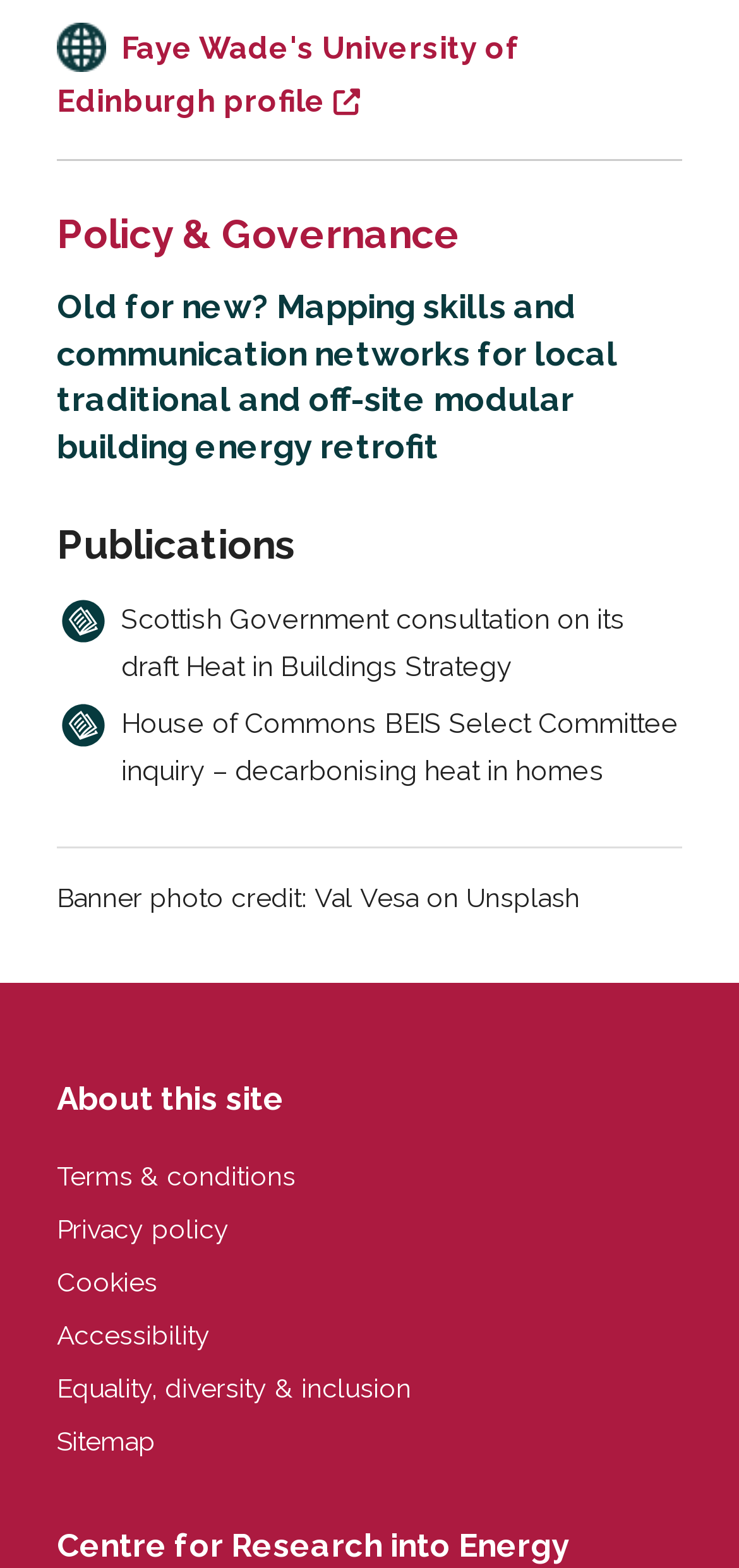Please find and report the bounding box coordinates of the element to click in order to perform the following action: "Read Policy & Governance". The coordinates should be expressed as four float numbers between 0 and 1, in the format [left, top, right, bottom].

[0.077, 0.134, 0.623, 0.164]